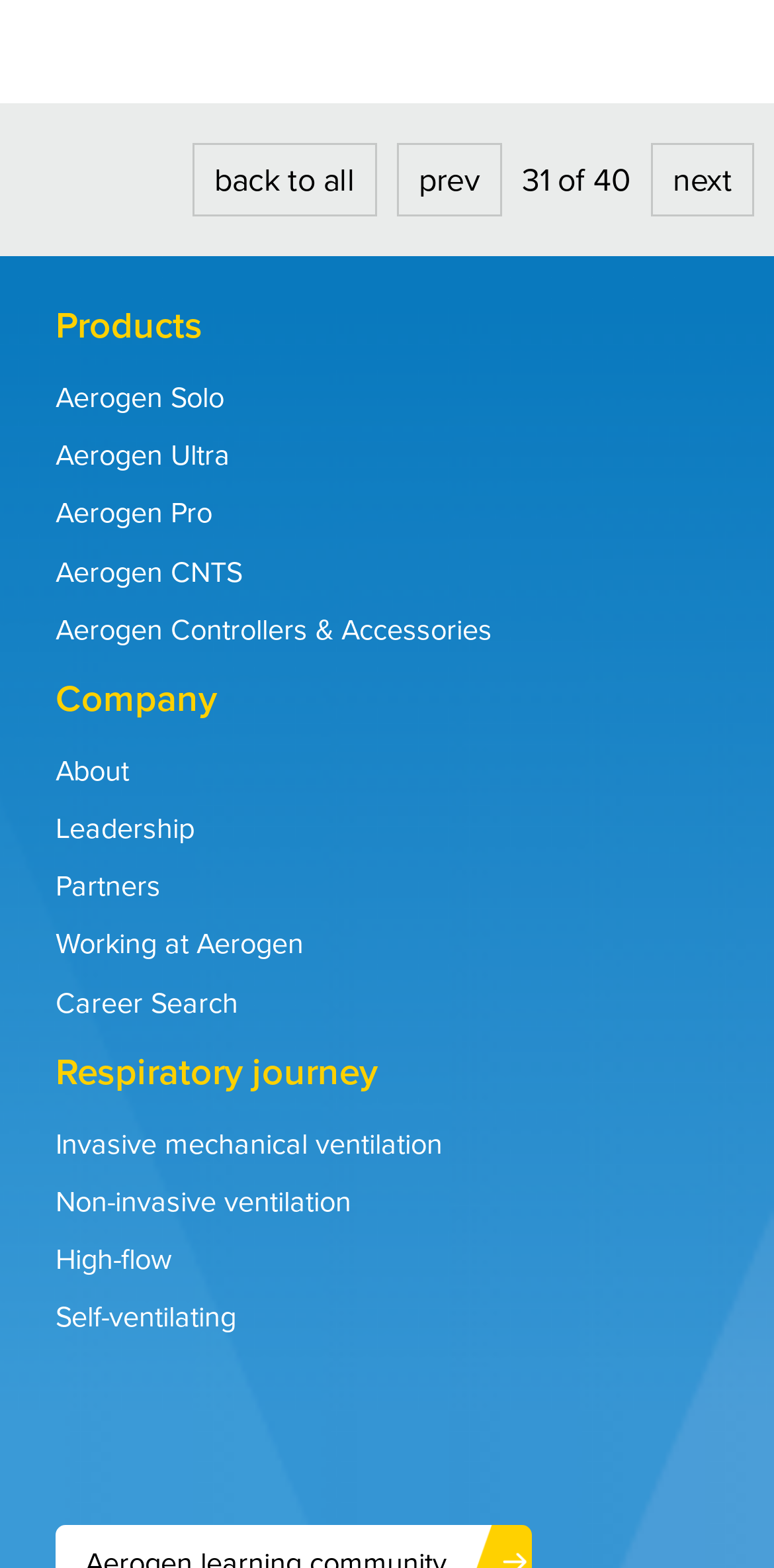Find the bounding box coordinates of the element's region that should be clicked in order to follow the given instruction: "go back to all products". The coordinates should consist of four float numbers between 0 and 1, i.e., [left, top, right, bottom].

[0.277, 0.1, 0.459, 0.129]